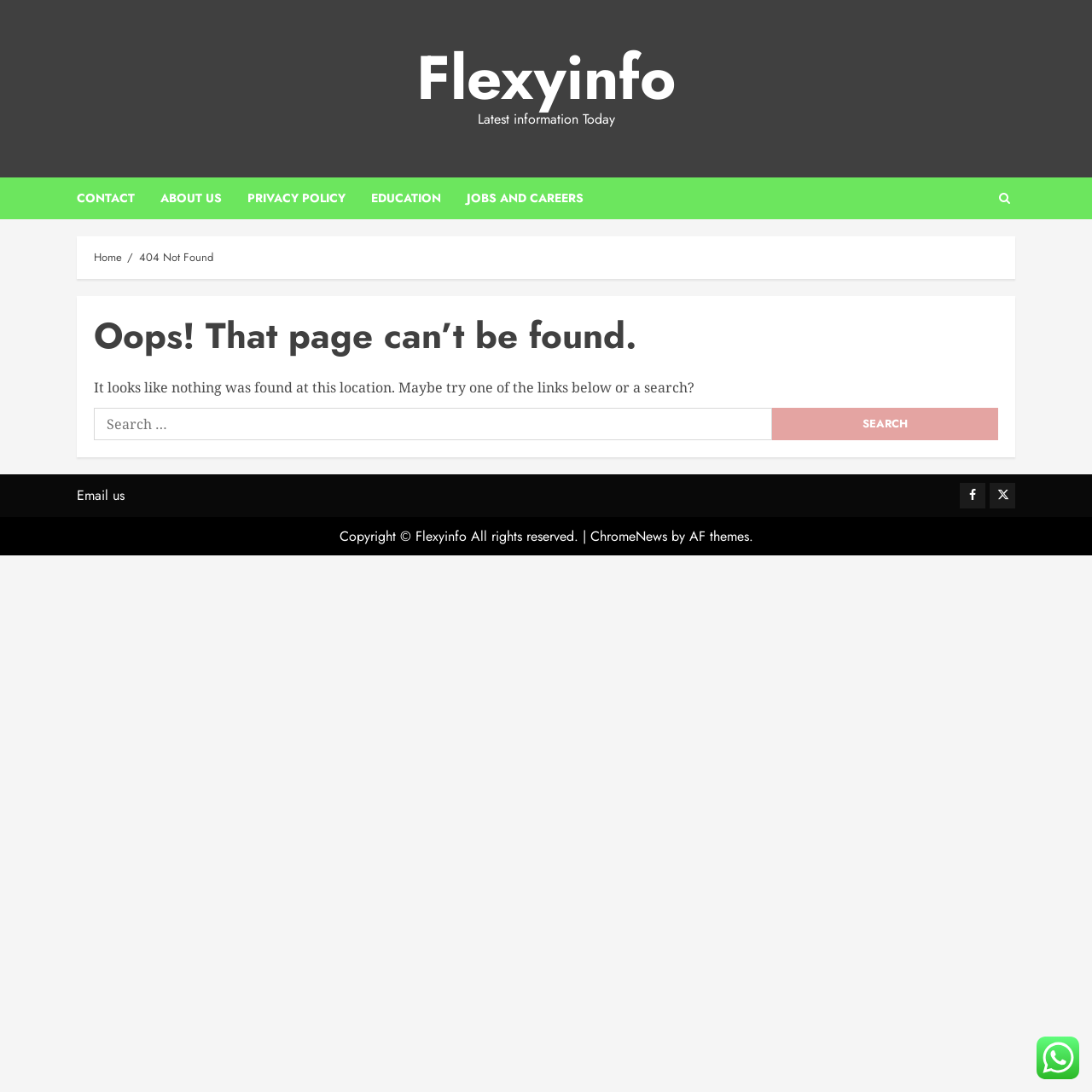Please locate the bounding box coordinates of the element's region that needs to be clicked to follow the instruction: "search for something". The bounding box coordinates should be provided as four float numbers between 0 and 1, i.e., [left, top, right, bottom].

[0.086, 0.373, 0.707, 0.403]